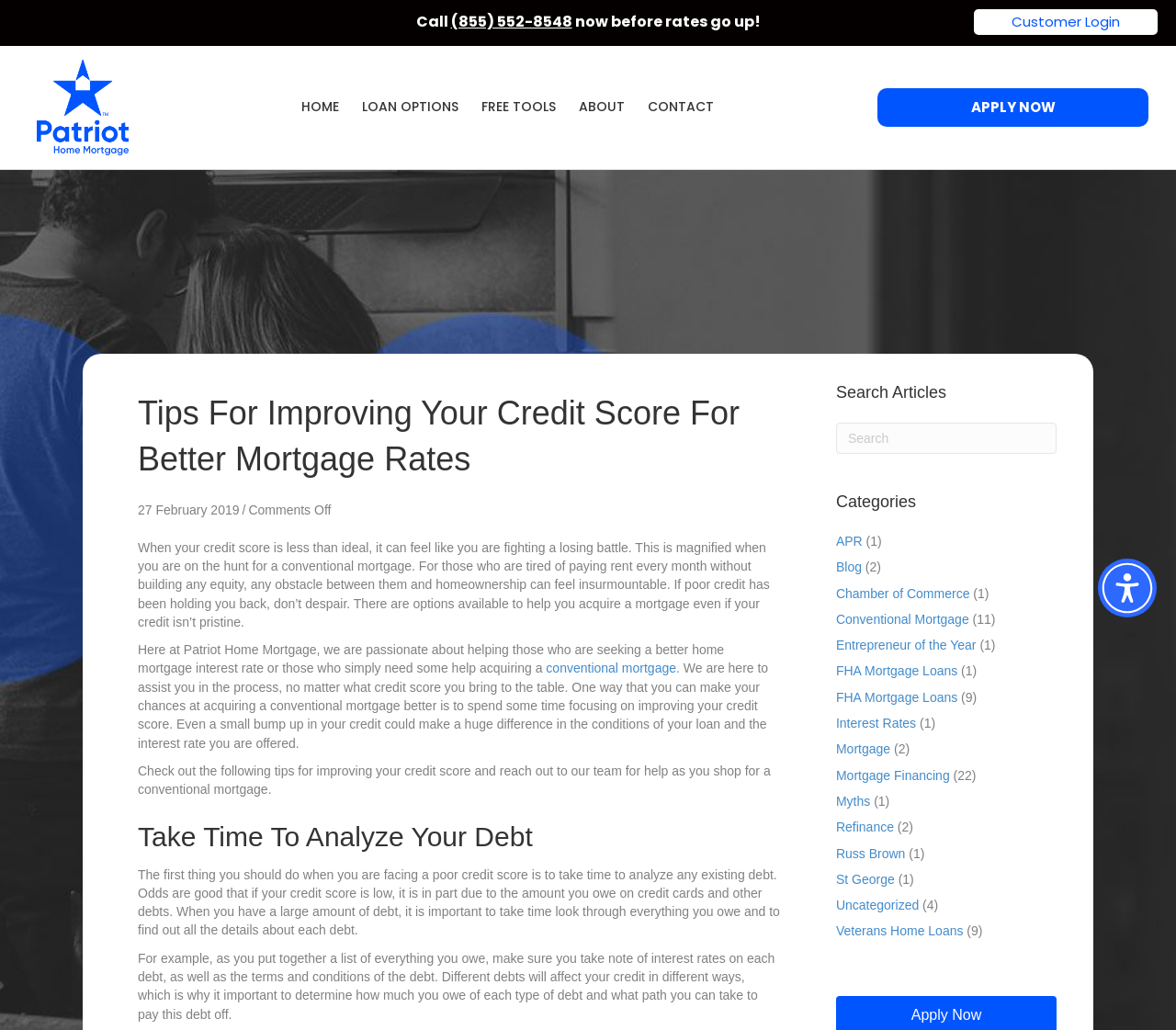Kindly determine the bounding box coordinates for the clickable area to achieve the given instruction: "Learn about conventional mortgage".

[0.464, 0.642, 0.575, 0.656]